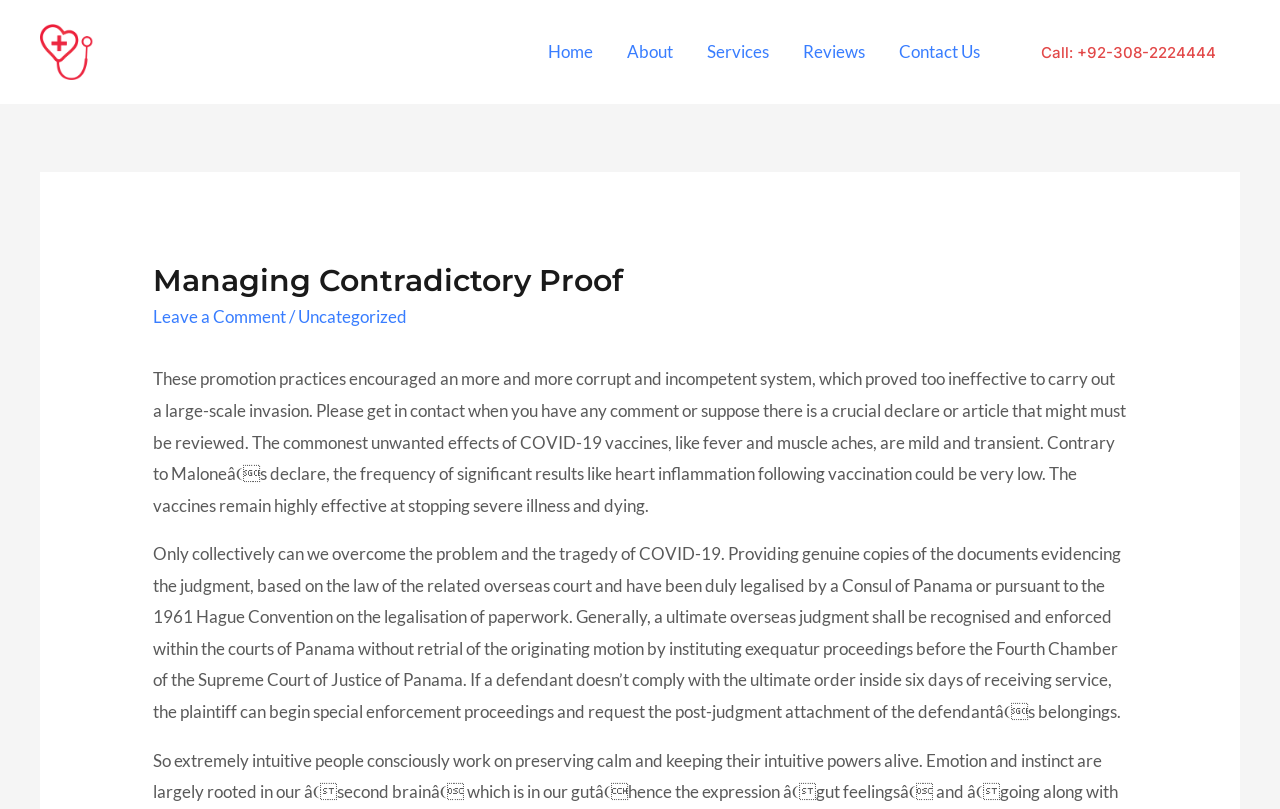Examine the screenshot and answer the question in as much detail as possible: What is the topic of the article?

The topic of the article can be found in the main content section of the webpage, where it is written as a heading 'Managing Contradictory Proof'.